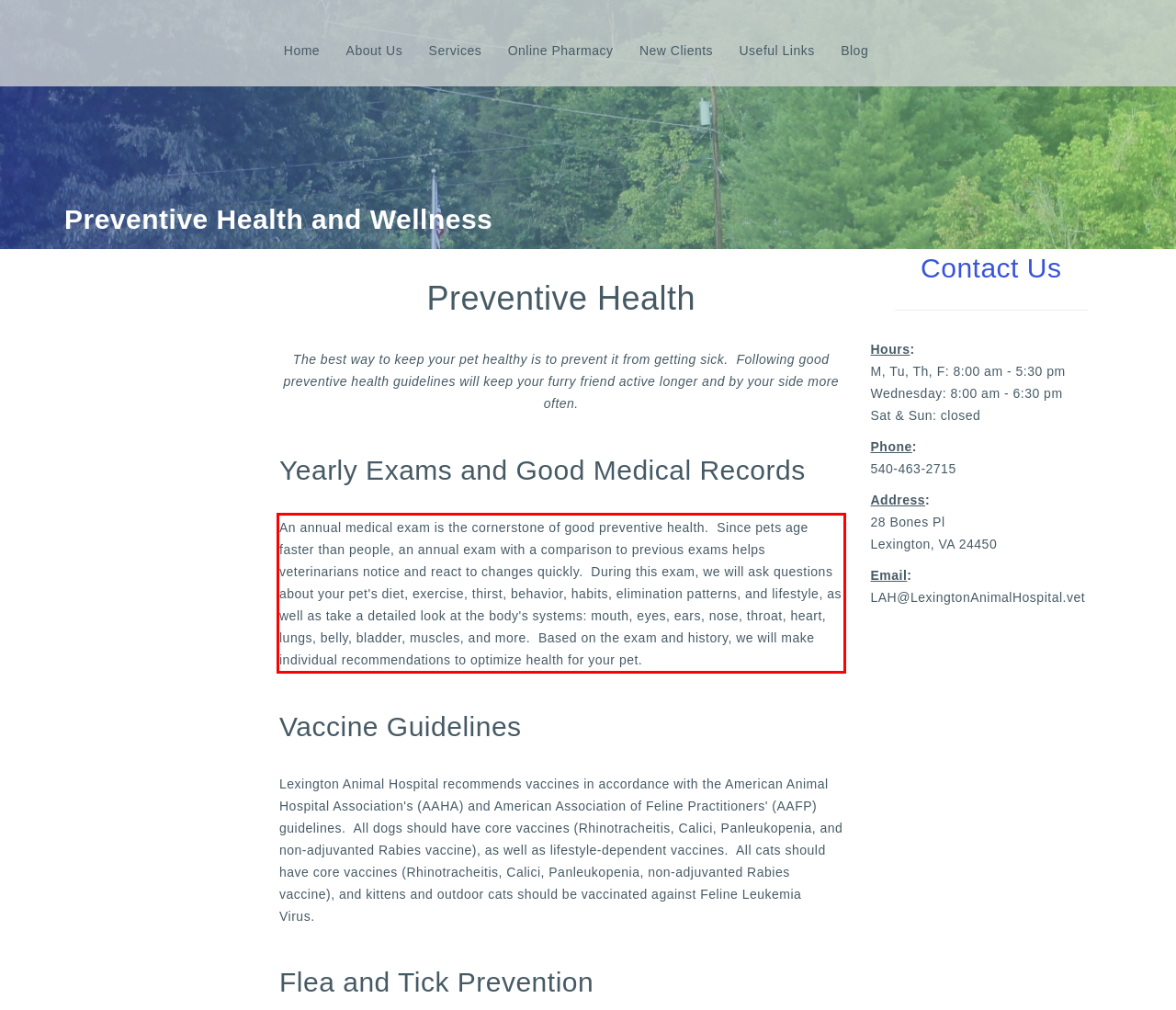You have a screenshot of a webpage where a UI element is enclosed in a red rectangle. Perform OCR to capture the text inside this red rectangle.

An annual medical exam is the cornerstone of good preventive health. Since pets age faster than people, an annual exam with a comparison to previous exams helps veterinarians notice and react to changes quickly. During this exam, we will ask questions about your pet's diet, exercise, thirst, behavior, habits, elimination patterns, and lifestyle, as well as take a detailed look at the body's systems: mouth, eyes, ears, nose, throat, heart, lungs, belly, bladder, muscles, and more. Based on the exam and history, we will make individual recommendations to optimize health for your pet.